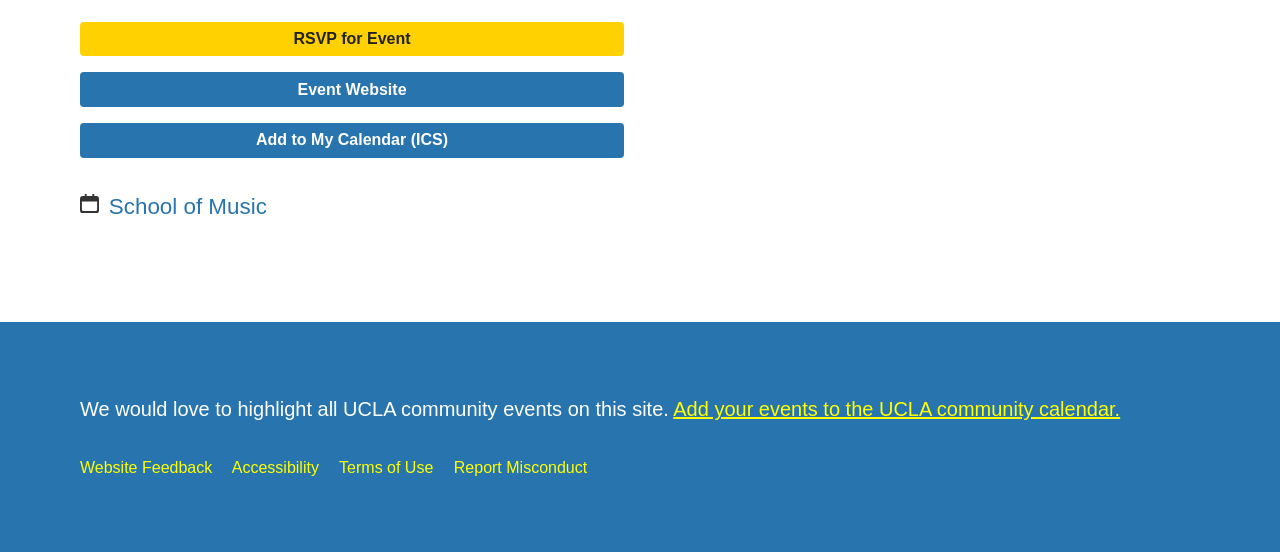Locate the bounding box coordinates of the element that should be clicked to fulfill the instruction: "Add the event to my calendar".

[0.062, 0.223, 0.488, 0.285]